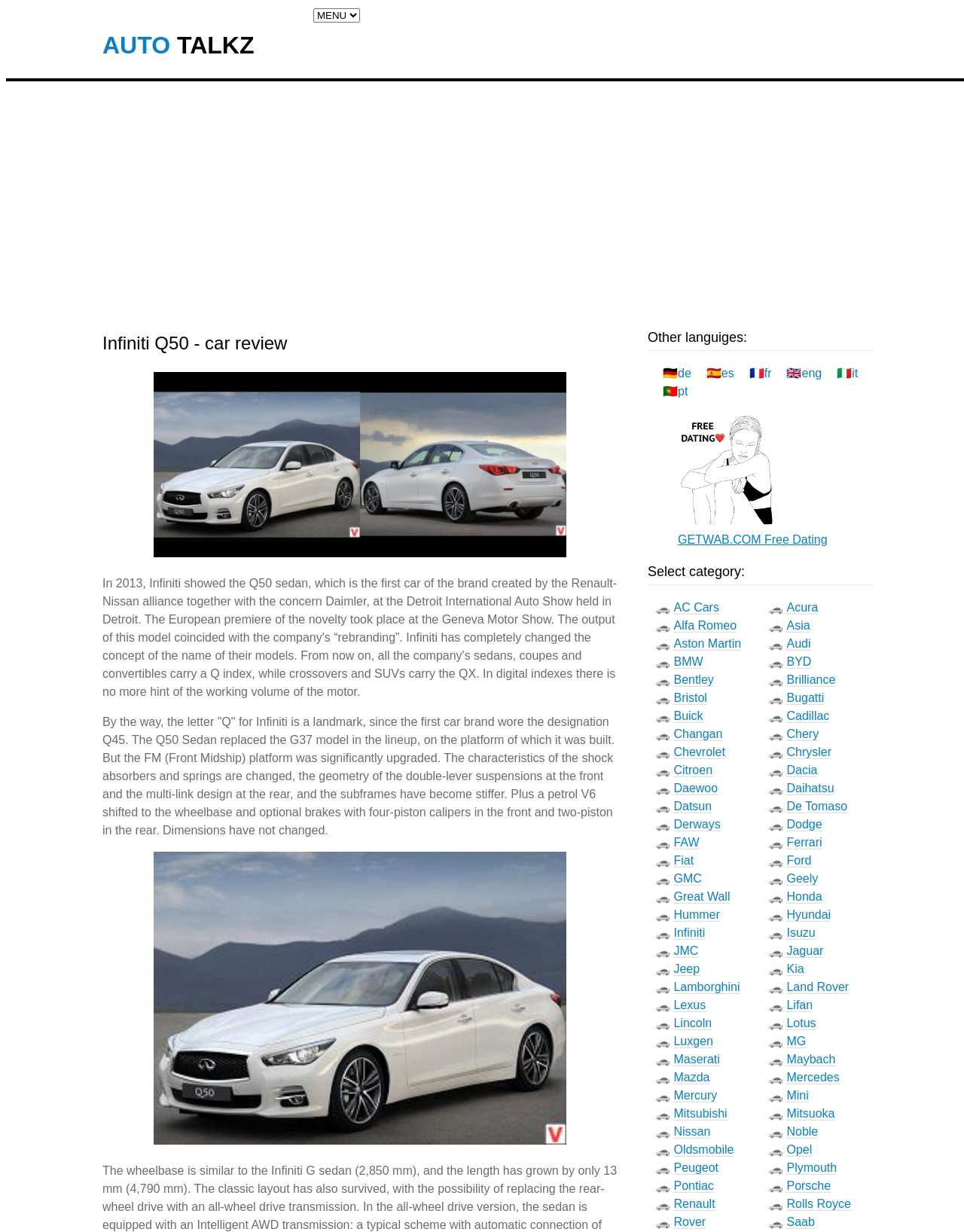Please extract and provide the main headline of the webpage.

Infiniti Q50 - car review